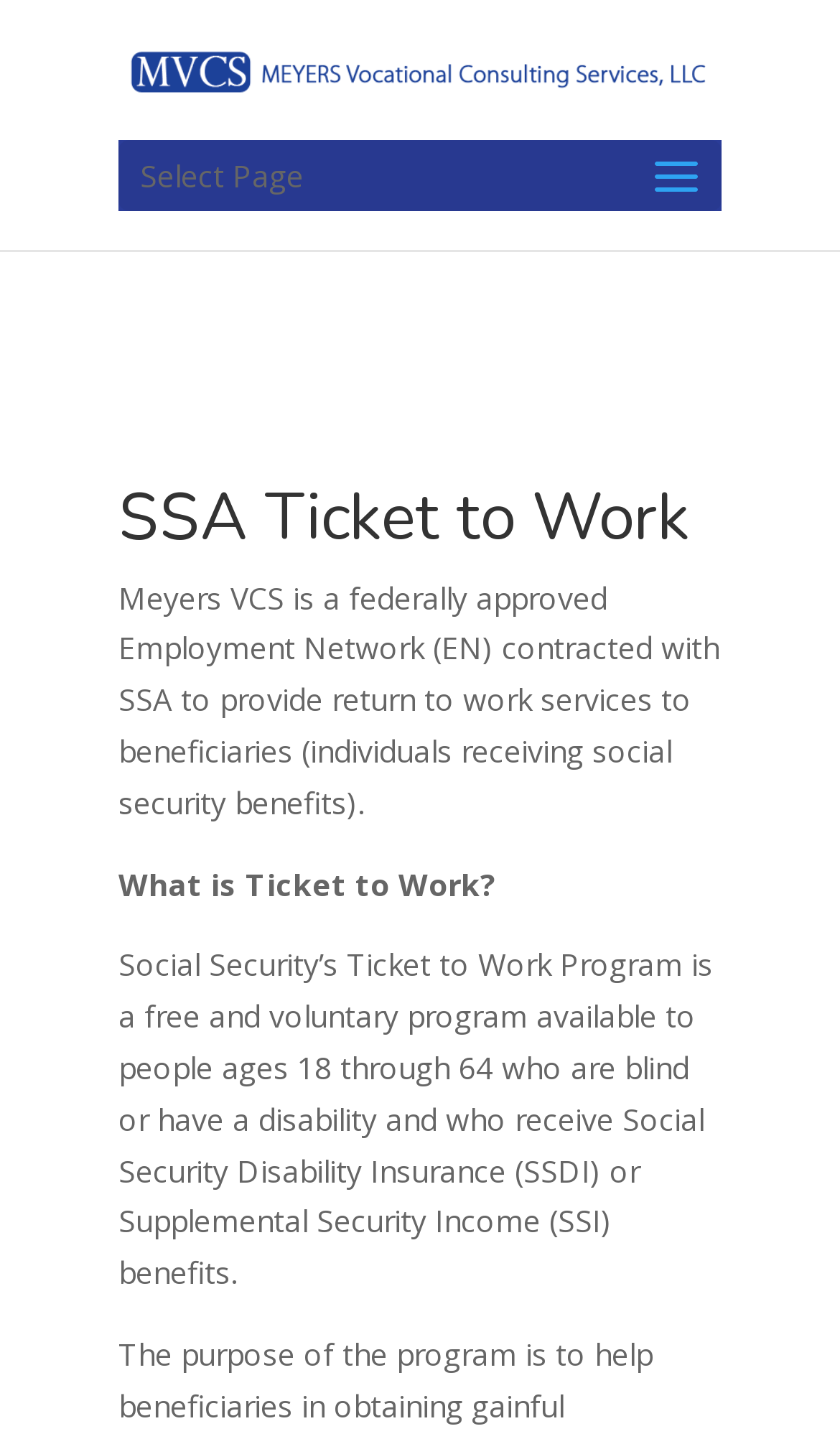What is Meyers VCS?
By examining the image, provide a one-word or phrase answer.

Employment Network (EN)